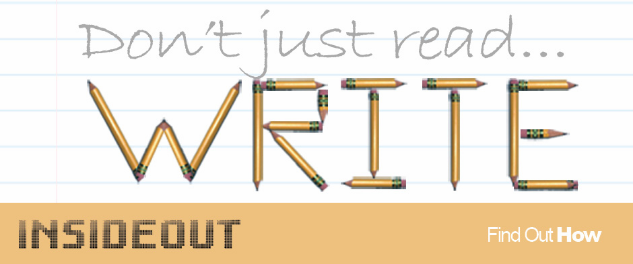What is the phrase written above 'WRITE' in the image?
Refer to the image and offer an in-depth and detailed answer to the question.

The phrase 'Don't just read...' is artistically rendered above the word 'WRITE', which is formed using pencil illustrations that emphasize the theme of writing and creativity, encouraging readers to take an active role in content creation.